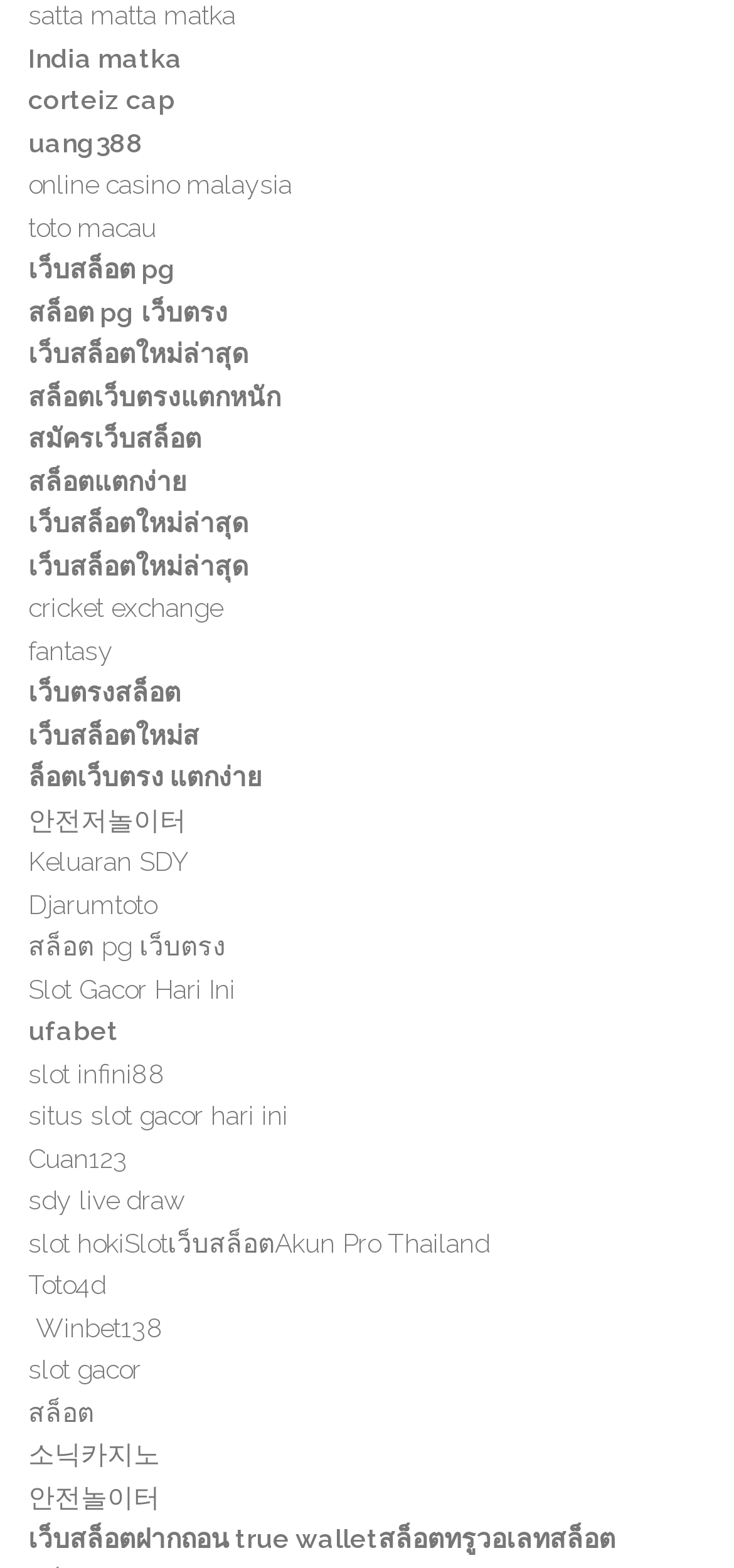Find the bounding box coordinates of the element to click in order to complete this instruction: "Go to the 'ufabet' website". The bounding box coordinates must be four float numbers between 0 and 1, denoted as [left, top, right, bottom].

[0.038, 0.648, 0.162, 0.667]